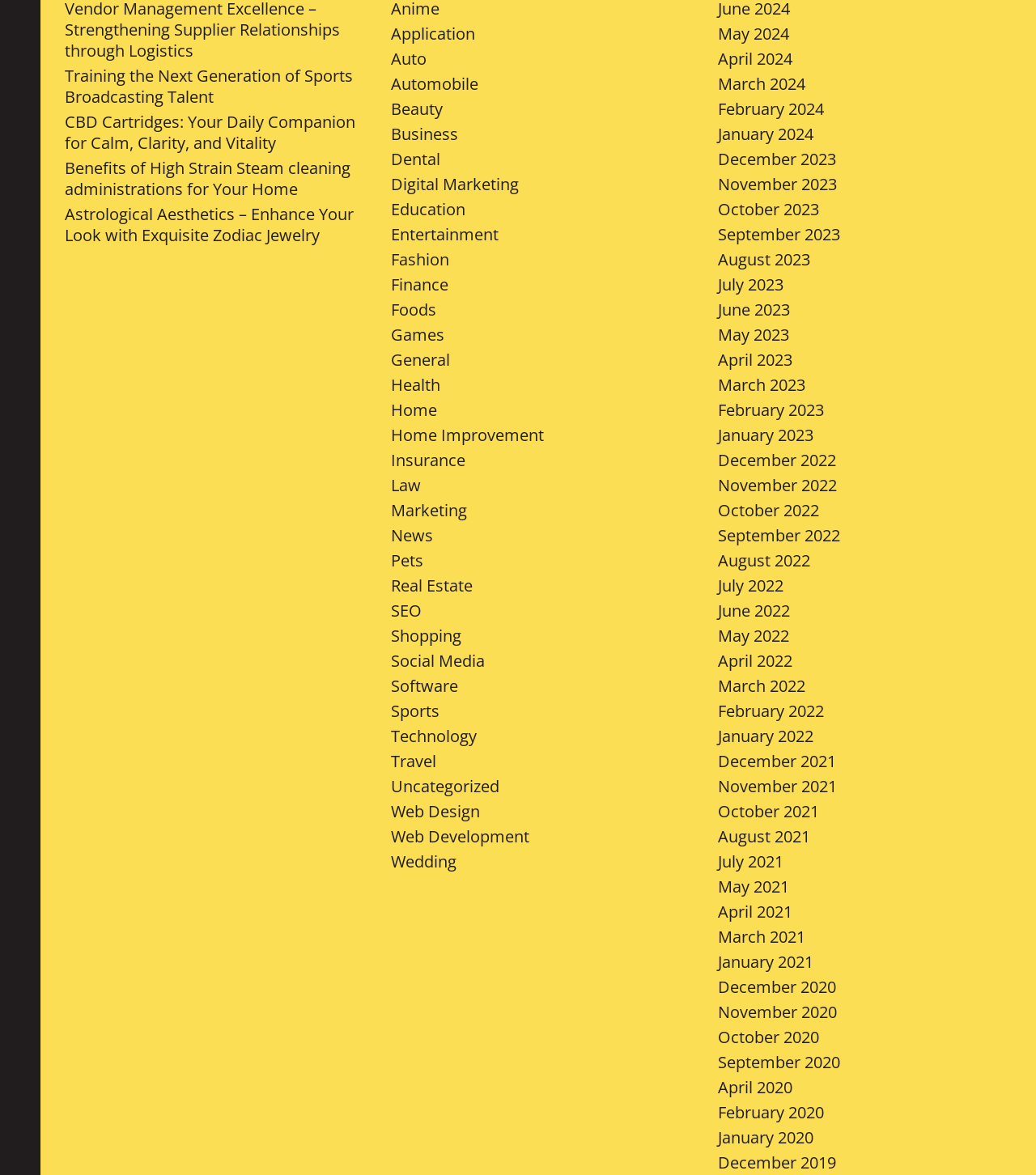Please identify the coordinates of the bounding box for the clickable region that will accomplish this instruction: "Add the 'Freedom Unframed Print' to the basket".

None